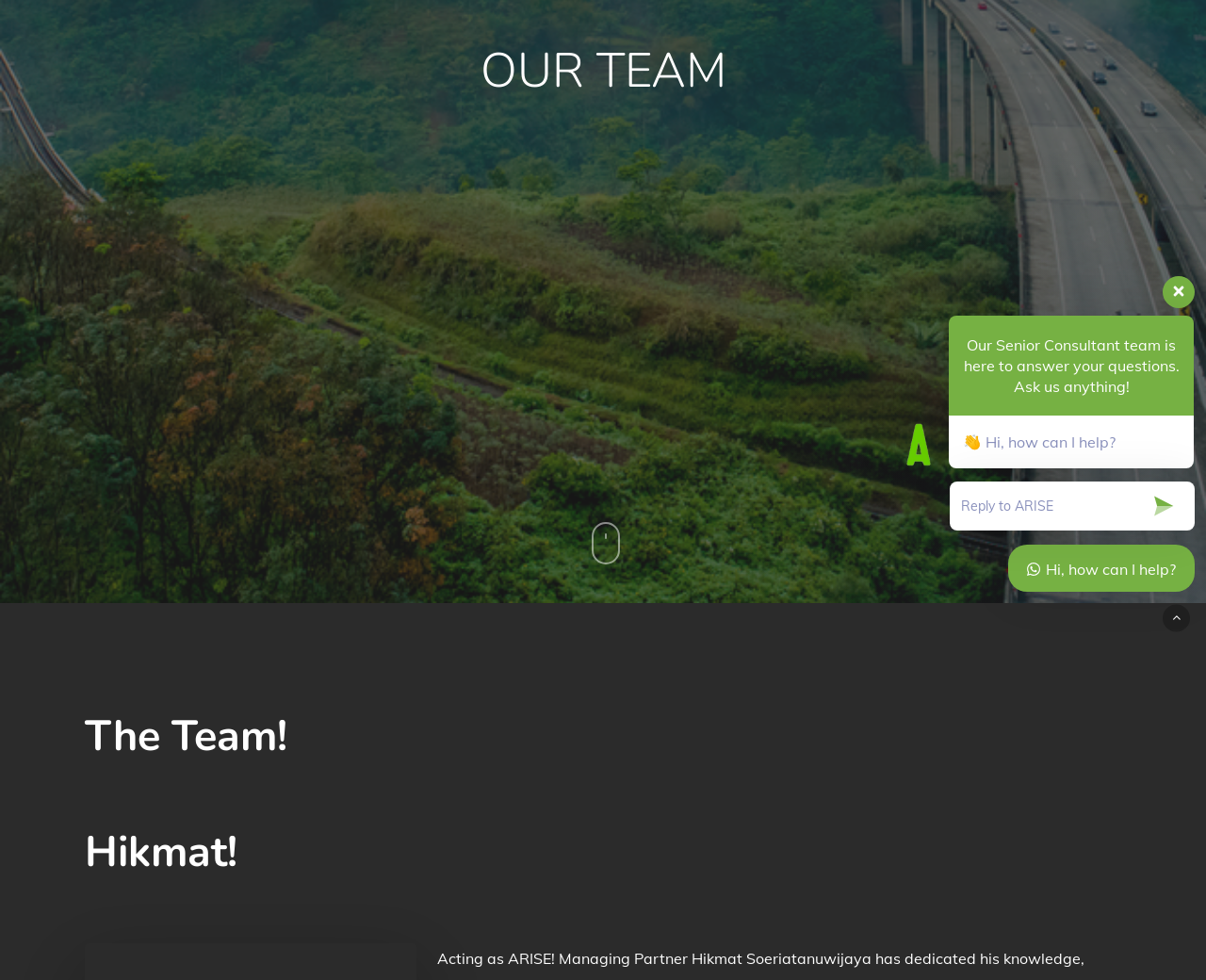Mark the bounding box of the element that matches the following description: "parent_node: Home aria-label="Back to top"".

[0.964, 0.617, 0.987, 0.645]